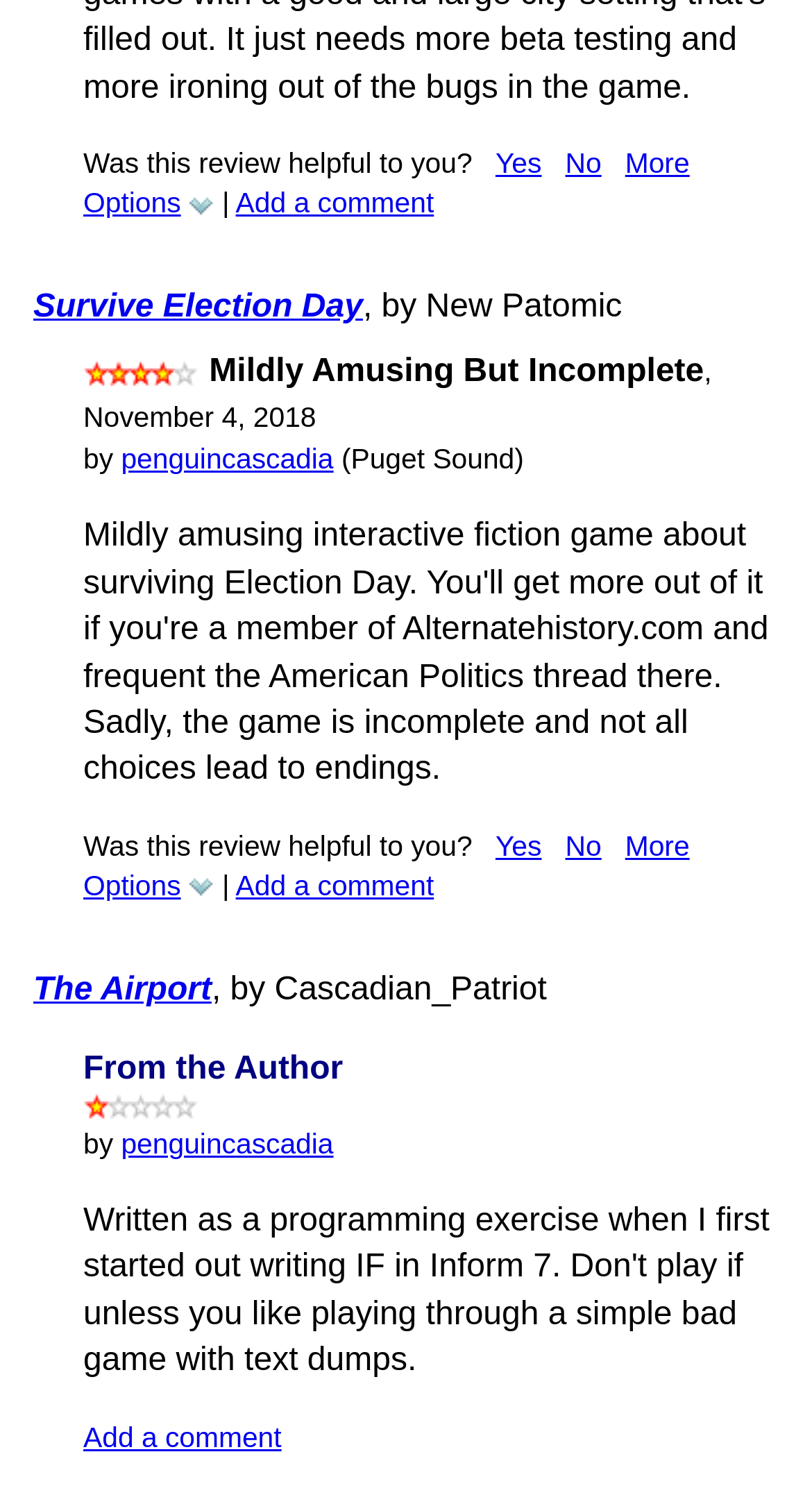Pinpoint the bounding box coordinates of the element you need to click to execute the following instruction: "Add a comment to the review". The bounding box should be represented by four float numbers between 0 and 1, in the format [left, top, right, bottom].

[0.29, 0.126, 0.534, 0.147]